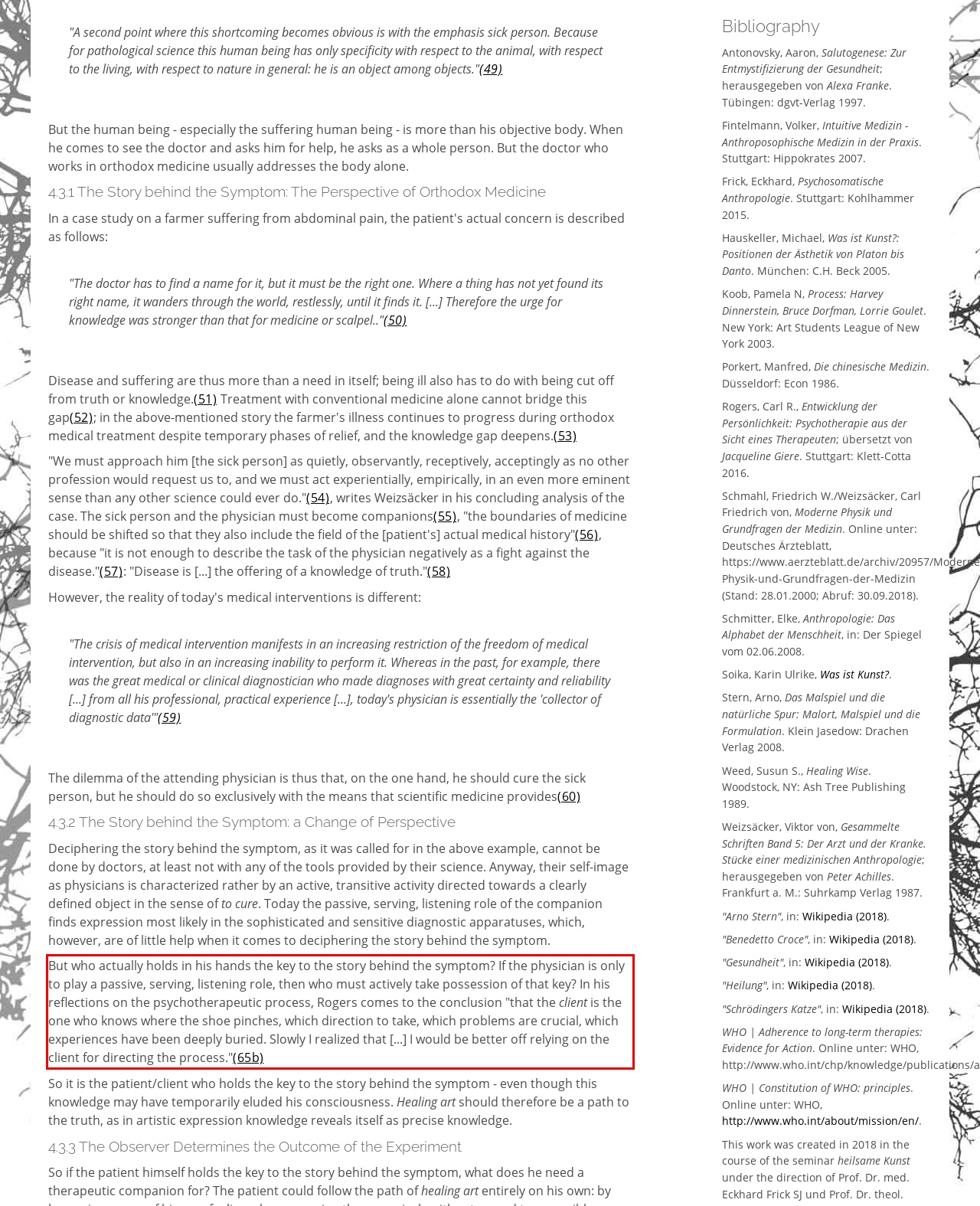Using the provided screenshot of a webpage, recognize and generate the text found within the red rectangle bounding box.

But who actually holds in his hands the key to the story behind the symptom? If the physician is only to play a passive, serving, listening role, then who must actively take possession of that key? In his reflections on the psychotherapeutic process, Rogers comes to the conclusion "that the client is the one who knows where the shoe pinches, which direction to take, which problems are crucial, which experiences have been deeply buried. Slowly I realized that [...] I would be better off relying on the client for directing the process."(65b)